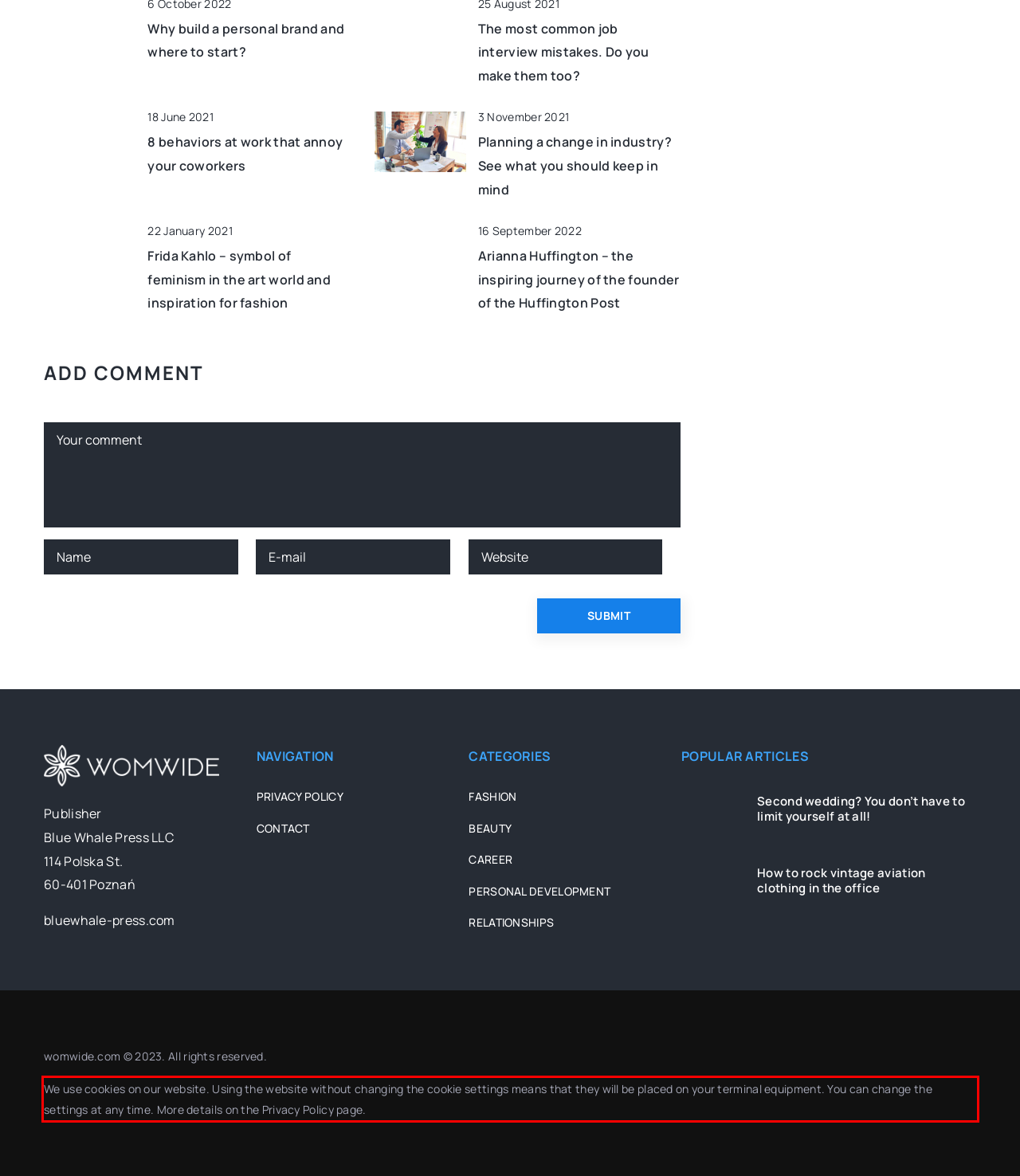Using the provided webpage screenshot, identify and read the text within the red rectangle bounding box.

We use cookies on our website. Using the website without changing the cookie settings means that they will be placed on your terminal equipment. You can change the settings at any time. More details on the Privacy Policy page.